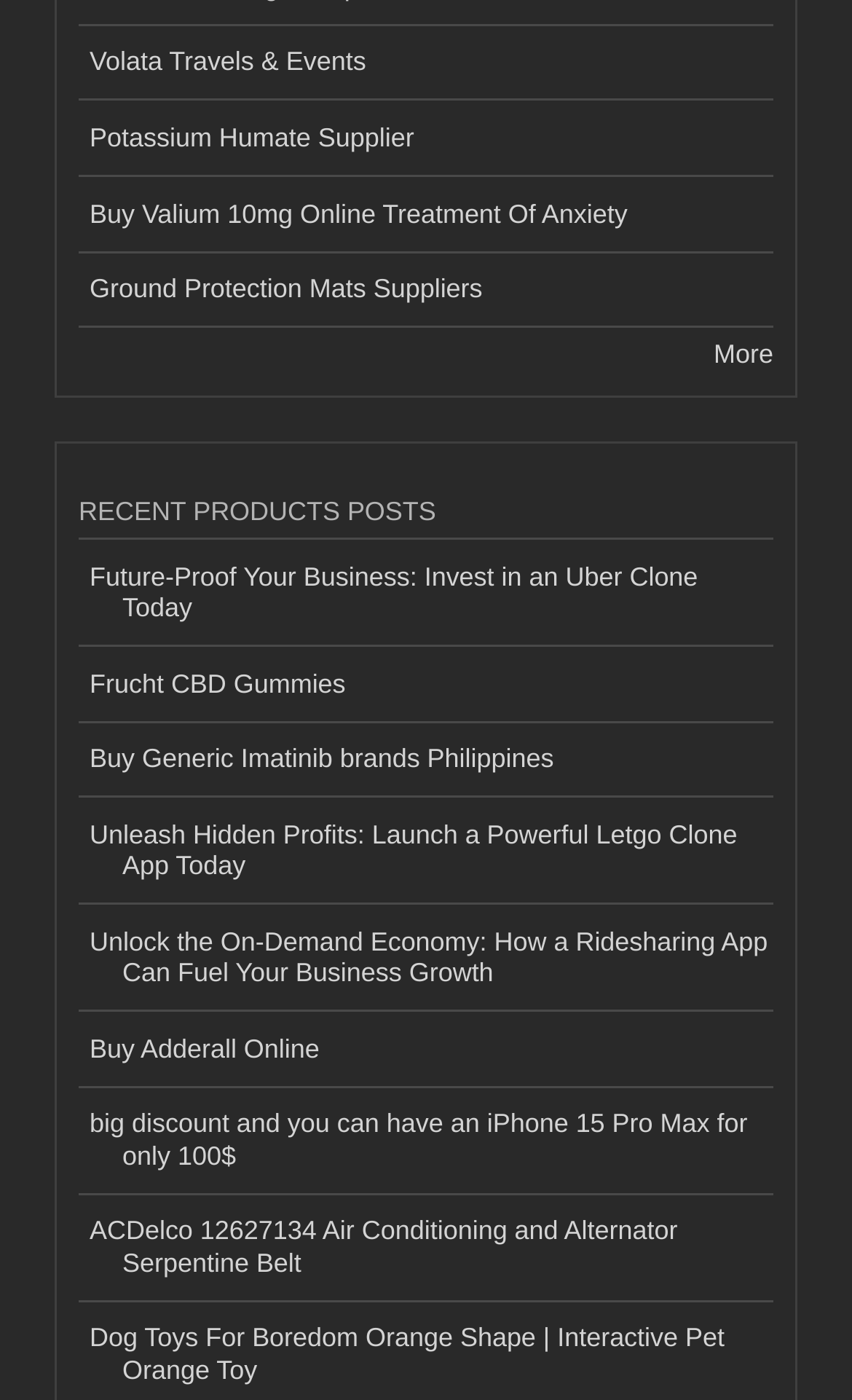What is the last link on the webpage?
Using the screenshot, give a one-word or short phrase answer.

ACDelco 12627134 Air Conditioning and Alternator Serpentine Belt